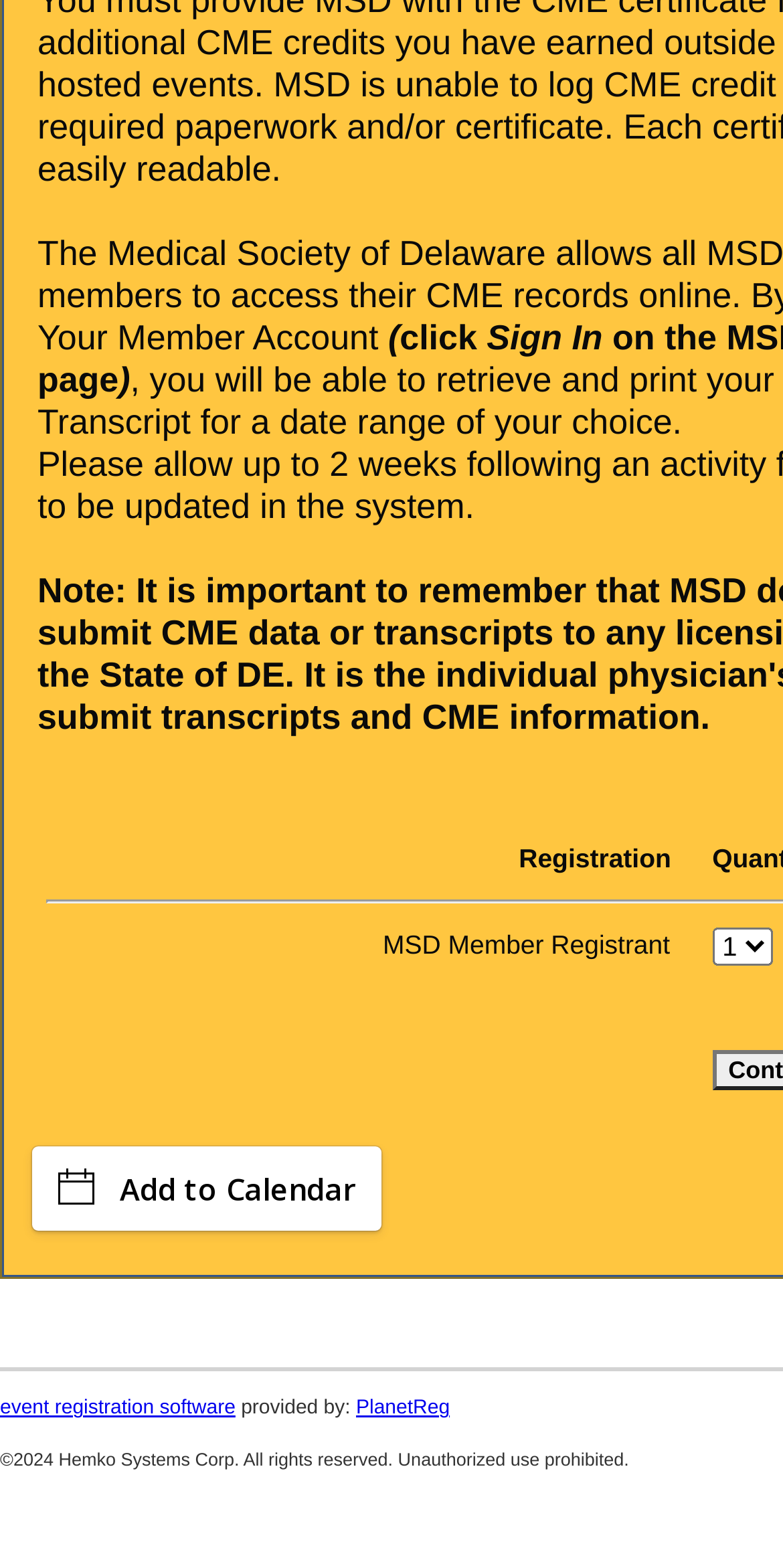Provide the bounding box coordinates of the HTML element this sentence describes: "PlanetReg". The bounding box coordinates consist of four float numbers between 0 and 1, i.e., [left, top, right, bottom].

[0.455, 0.891, 0.574, 0.905]